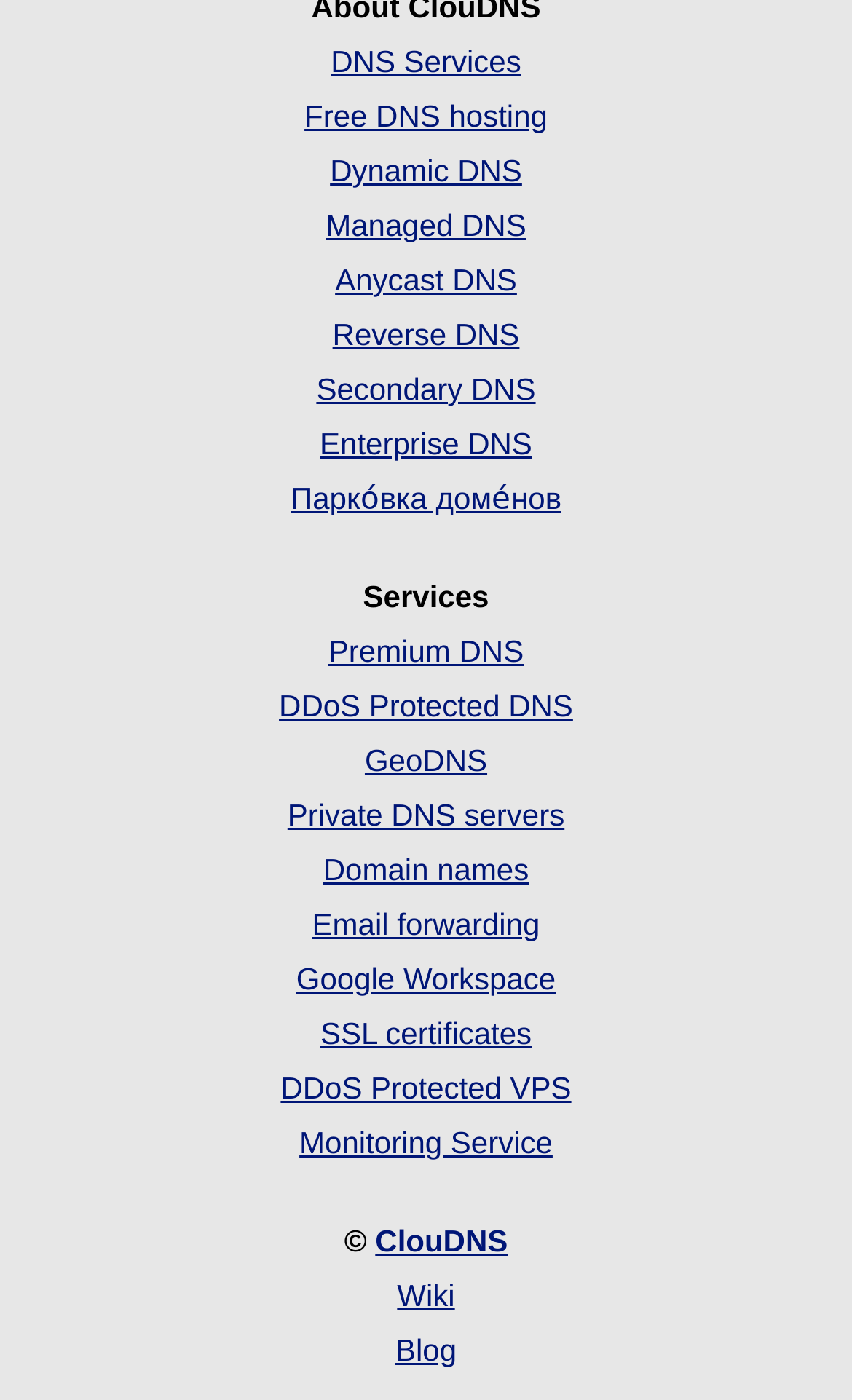Find the bounding box coordinates for the element that must be clicked to complete the instruction: "Explore Domain names". The coordinates should be four float numbers between 0 and 1, indicated as [left, top, right, bottom].

[0.379, 0.608, 0.621, 0.633]